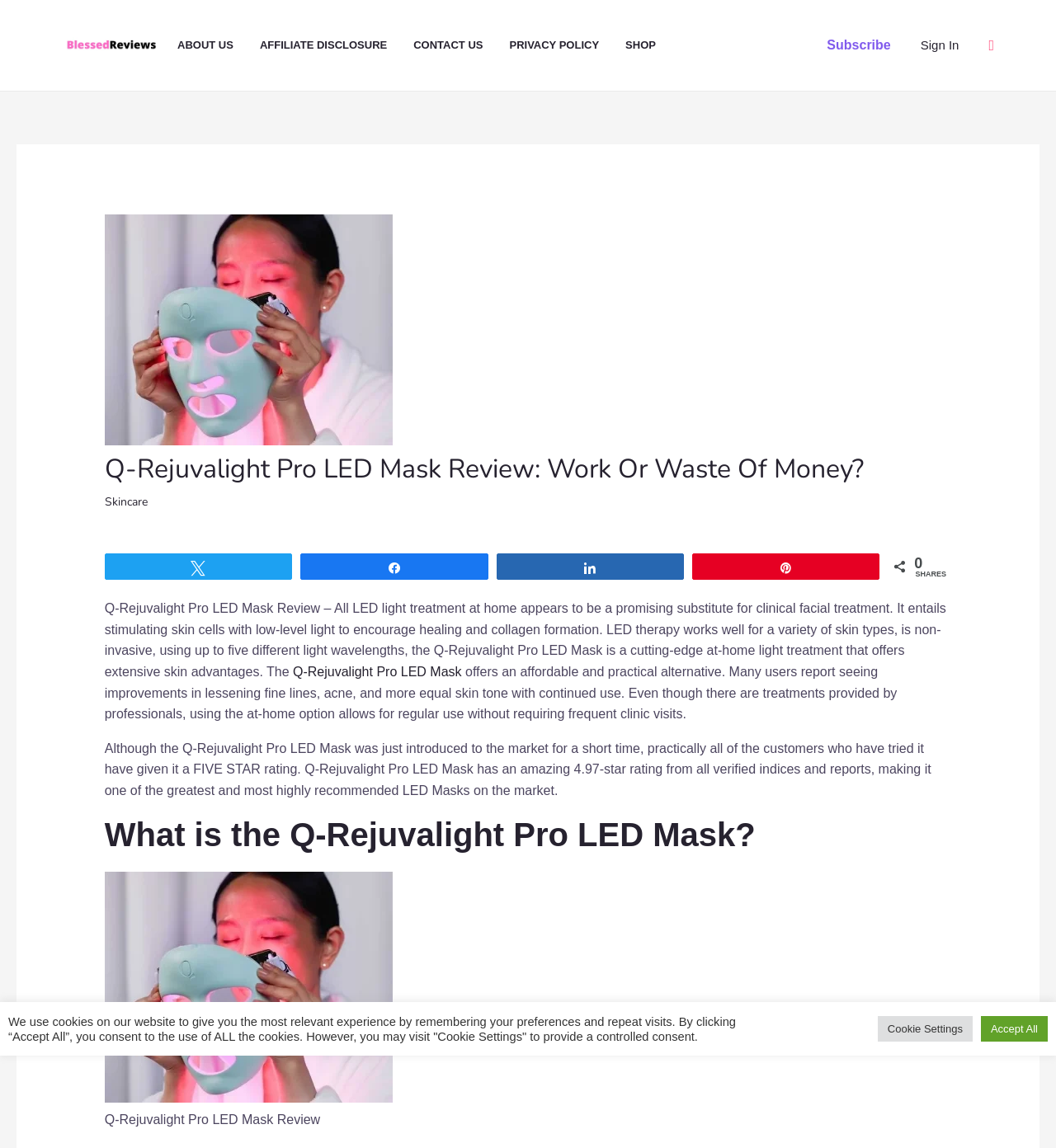What is the name of the product being reviewed? Examine the screenshot and reply using just one word or a brief phrase.

Q-Rejuvalight Pro LED Mask